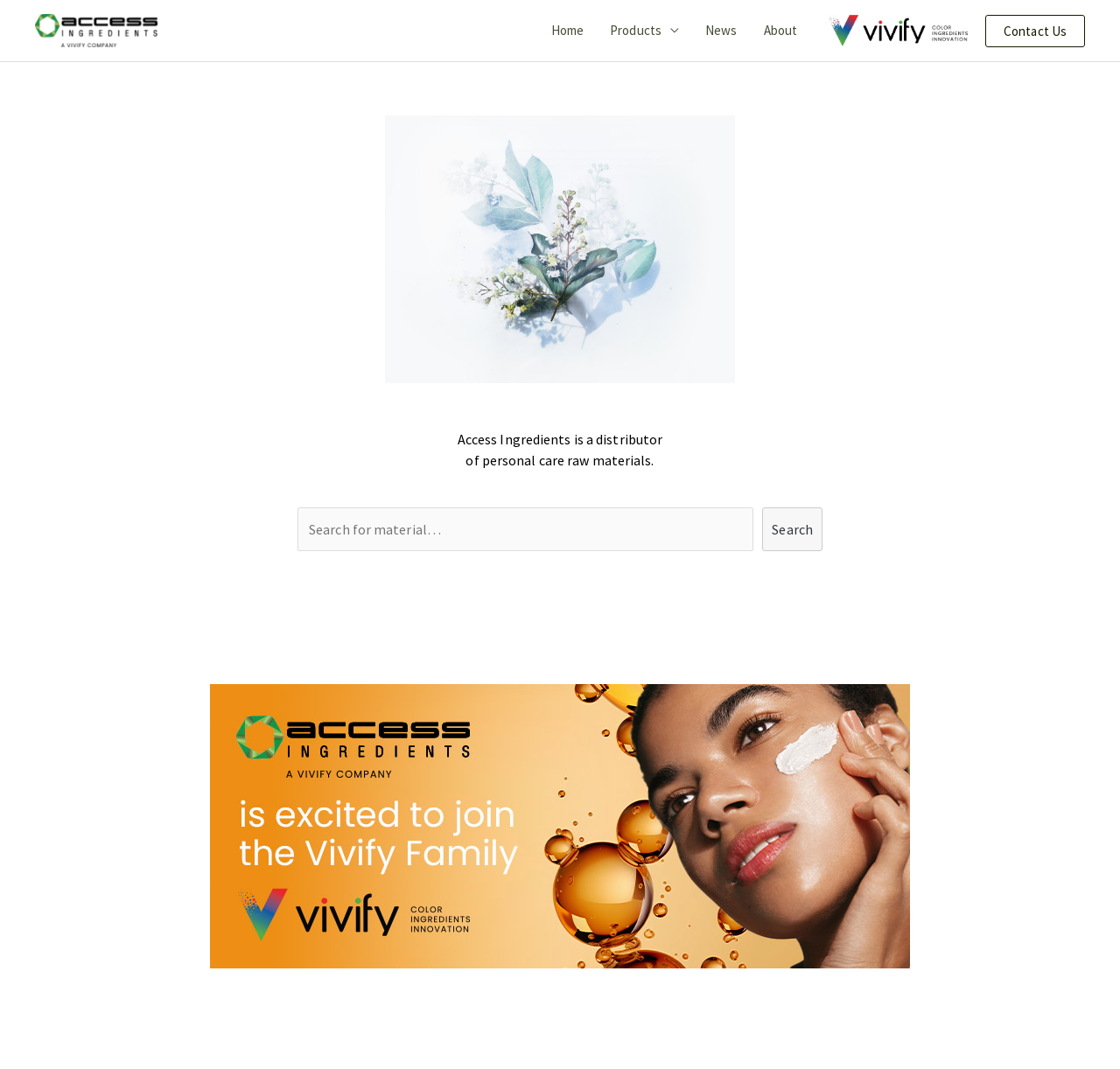Please give a one-word or short phrase response to the following question: 
How many figures are there on the webpage?

2